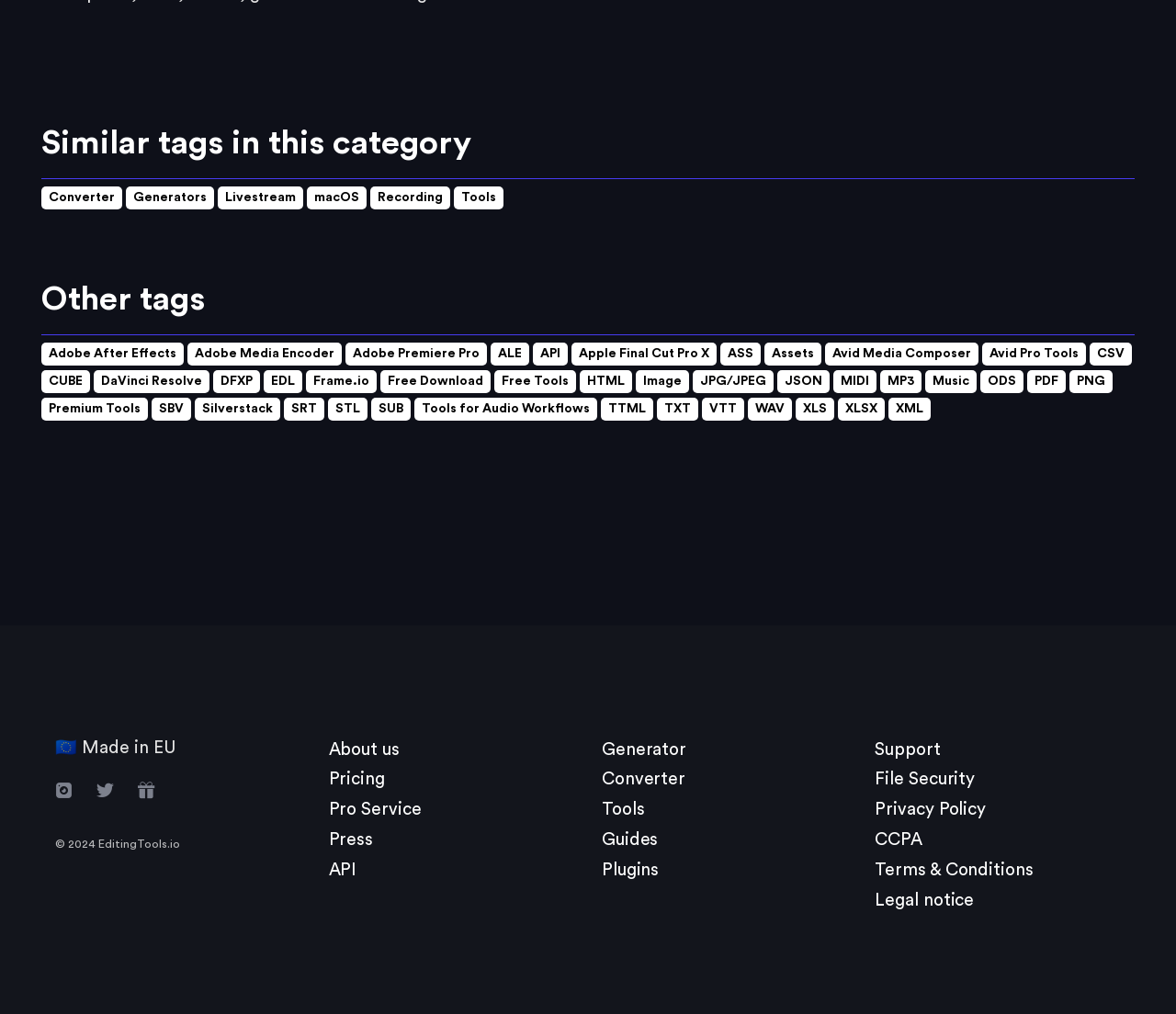What are the categories of tools available?
Provide a thorough and detailed answer to the question.

Based on the links provided under the 'Similar tags in this category' heading, the categories of tools available are Converter, Generators, Livestream, Recording, and Tools.